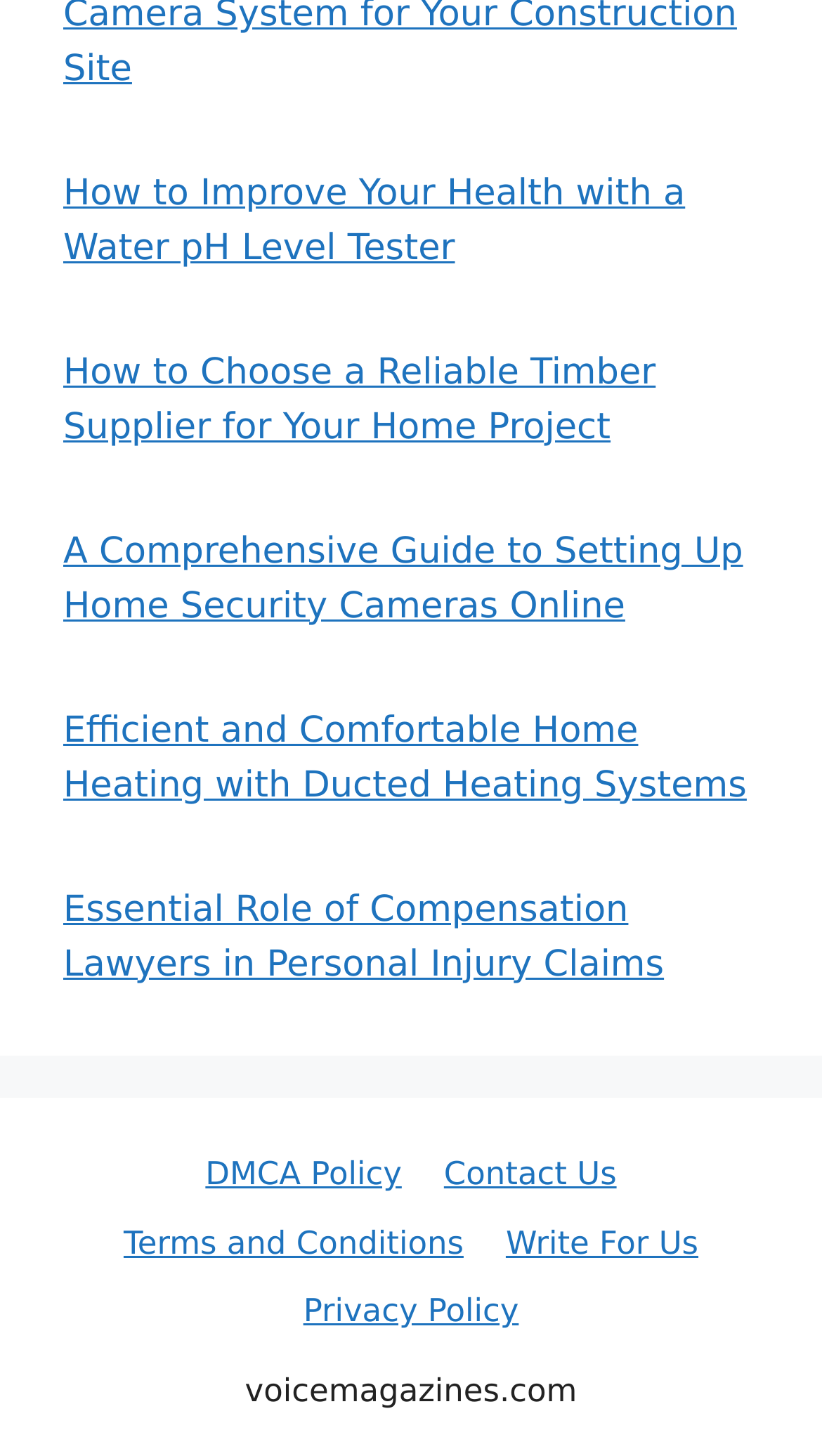Provide the bounding box coordinates of the section that needs to be clicked to accomplish the following instruction: "Check the privacy policy of the website."

[0.369, 0.887, 0.631, 0.913]